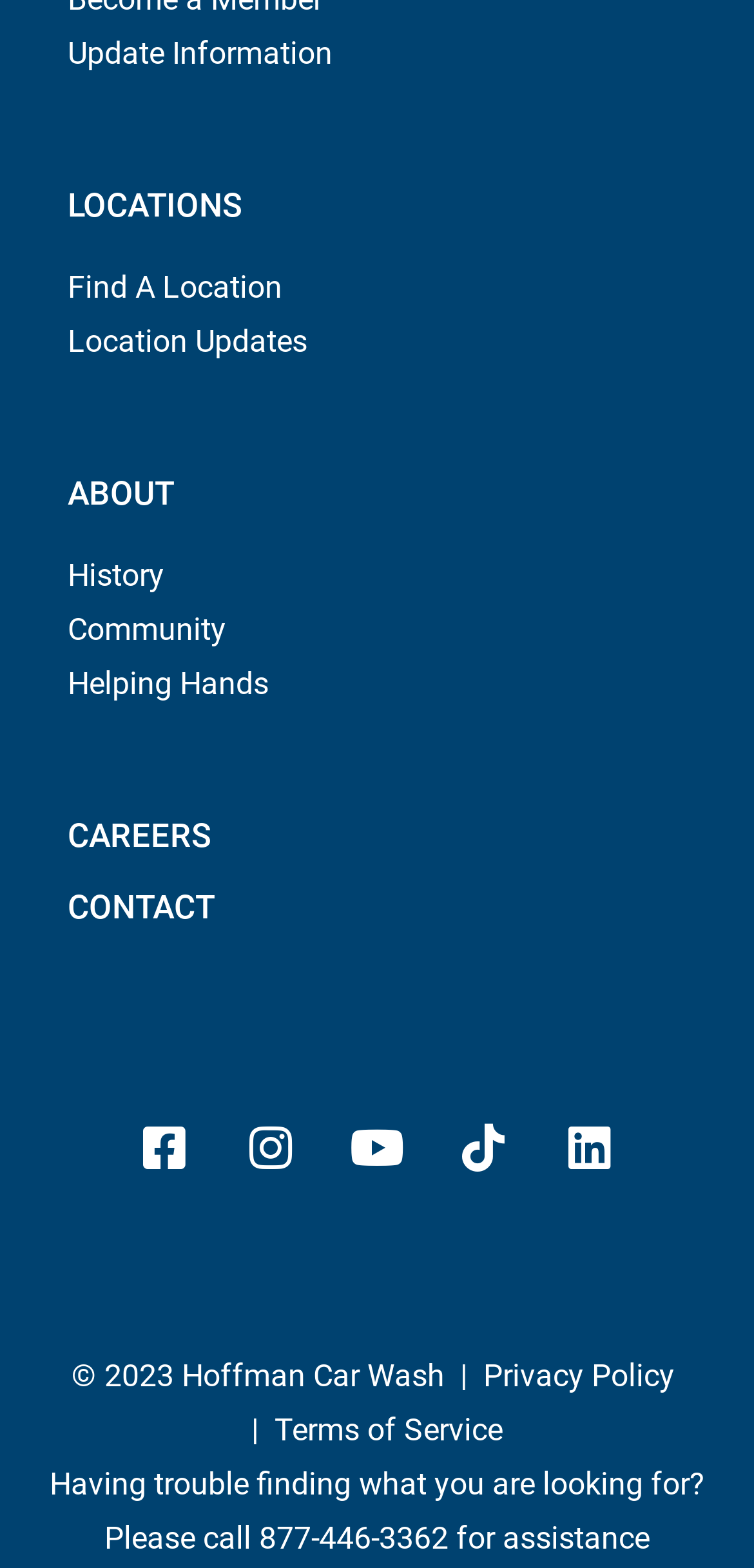What is the copyright year mentioned at the bottom of the webpage?
Please provide a comprehensive and detailed answer to the question.

I looked at the bottom of the webpage and found the copyright information, which mentions the year 2023.